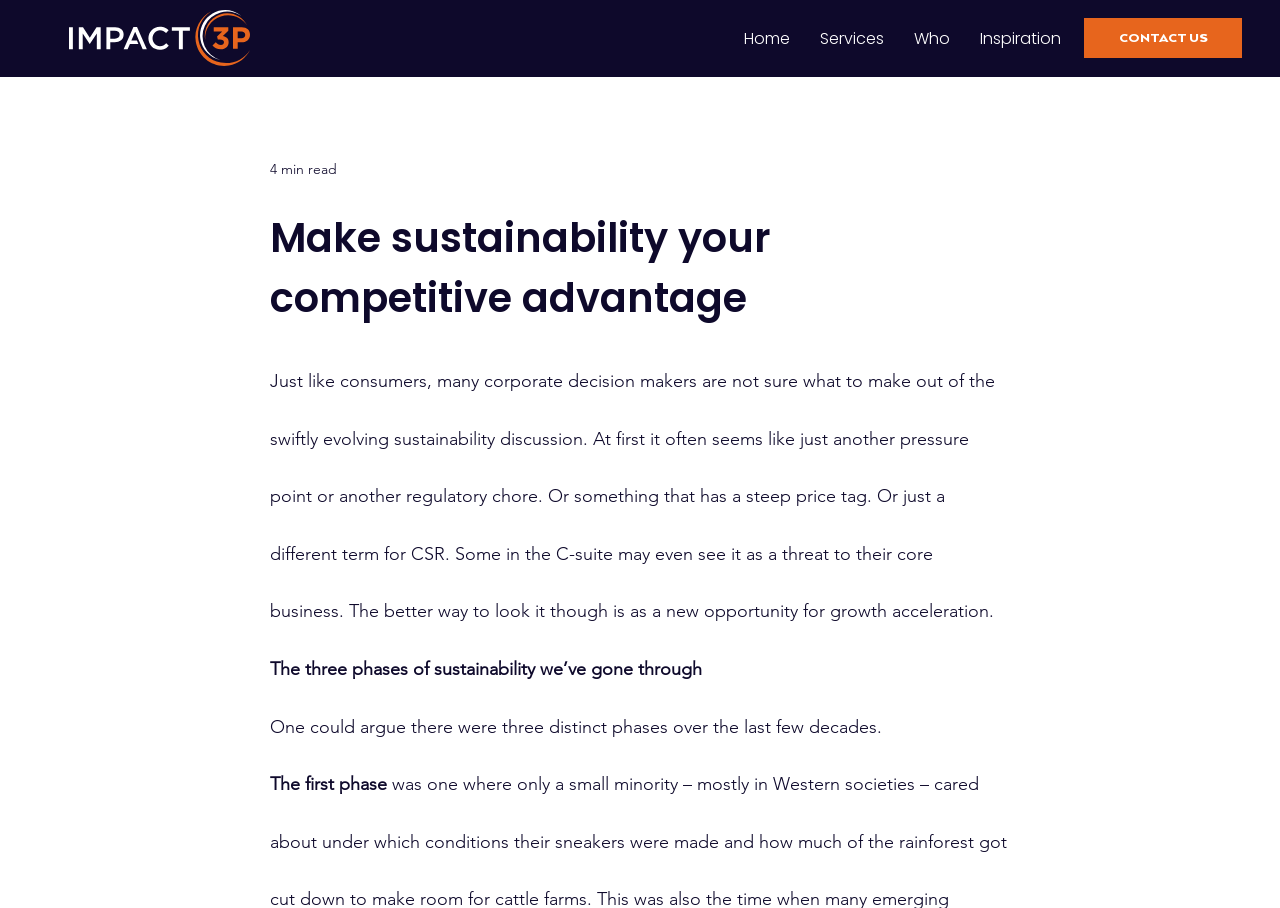Generate a thorough caption that explains the contents of the webpage.

The webpage appears to be an article or blog post focused on sustainability, with the main title "Make sustainability your competitive advantage" prominently displayed. 

At the top of the page, there is a navigation menu with four links: "Home", "Services", "Who", and "Inspiration", aligned horizontally across the page. To the right of the navigation menu, there is a "CONTACT US" link. 

Below the navigation menu, there is a brief introduction to the article, which discusses how corporate decision makers are unsure about the evolving sustainability discussion. This introduction is followed by a heading that reiterates the main title of the page. 

The main content of the article is divided into sections, with the first section discussing the three phases of sustainability. Each section is separated by a clear heading, and the text is organized into paragraphs. 

There is also a small iframe at the very top of the page, likely used for analytics or tracking purposes.